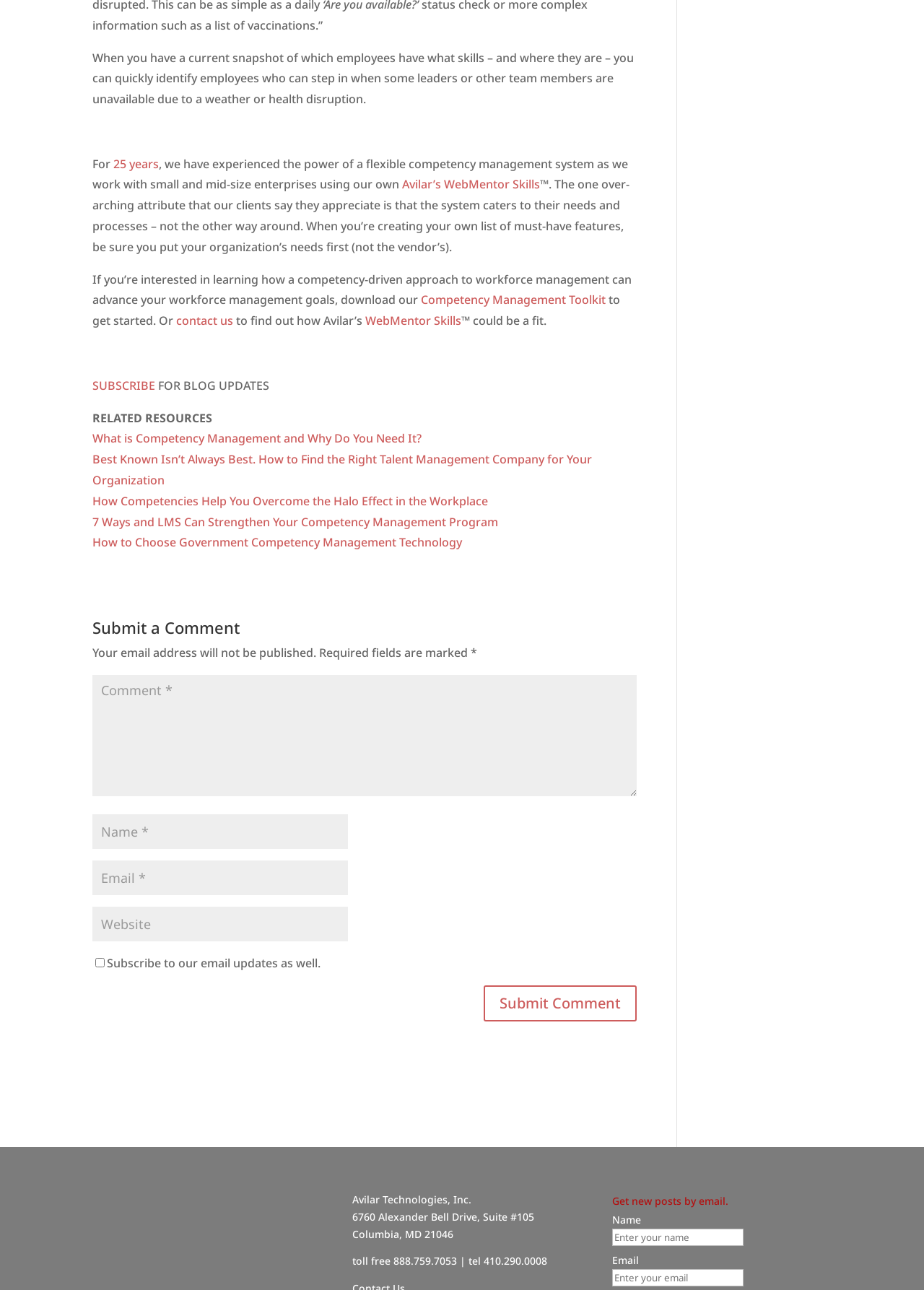Identify the bounding box coordinates of the clickable region required to complete the instruction: "Get new posts by email". The coordinates should be given as four float numbers within the range of 0 and 1, i.e., [left, top, right, bottom].

[0.663, 0.926, 0.788, 0.936]